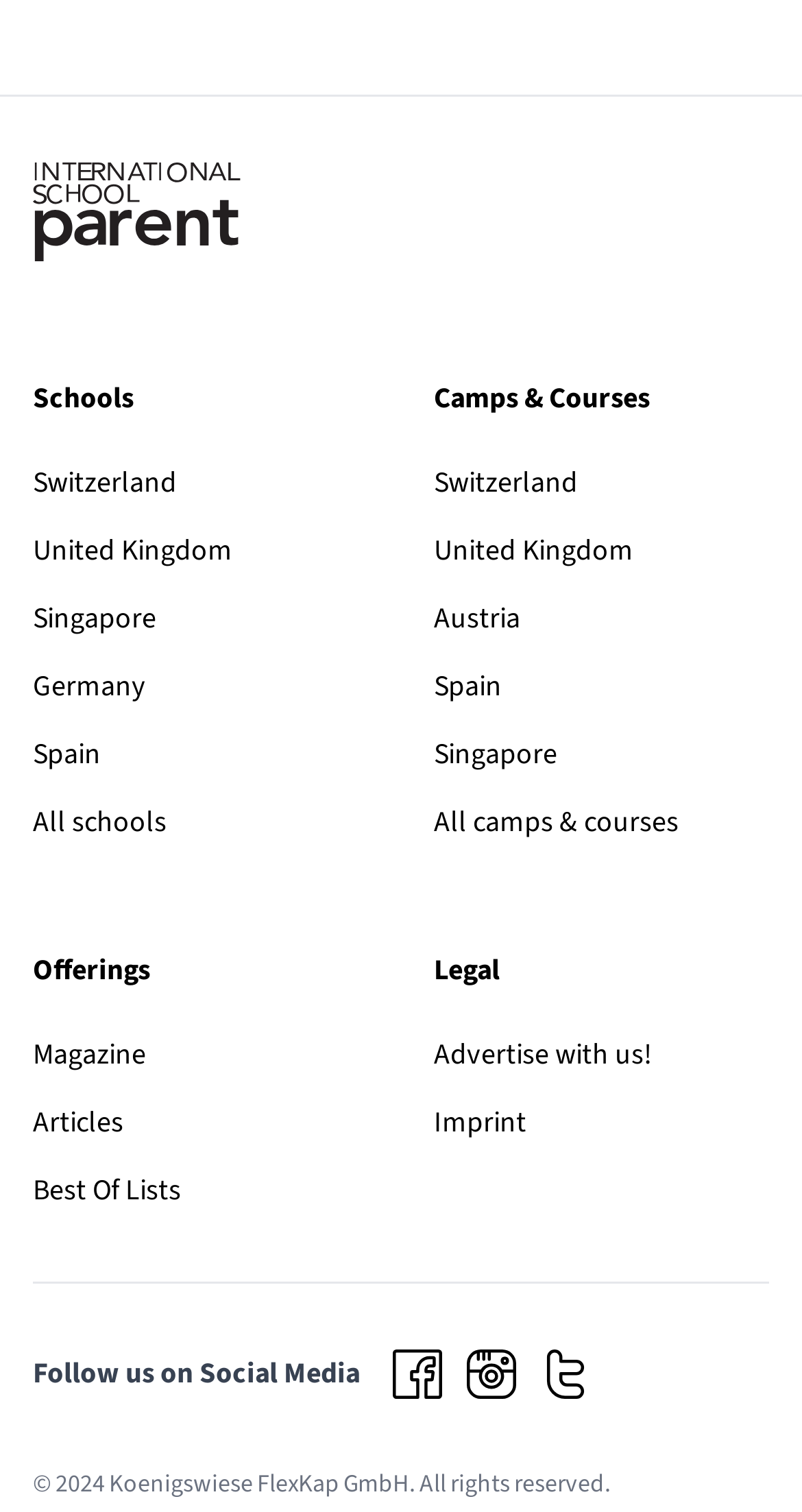Please pinpoint the bounding box coordinates for the region I should click to adhere to this instruction: "View imprint".

[0.541, 0.729, 0.656, 0.756]